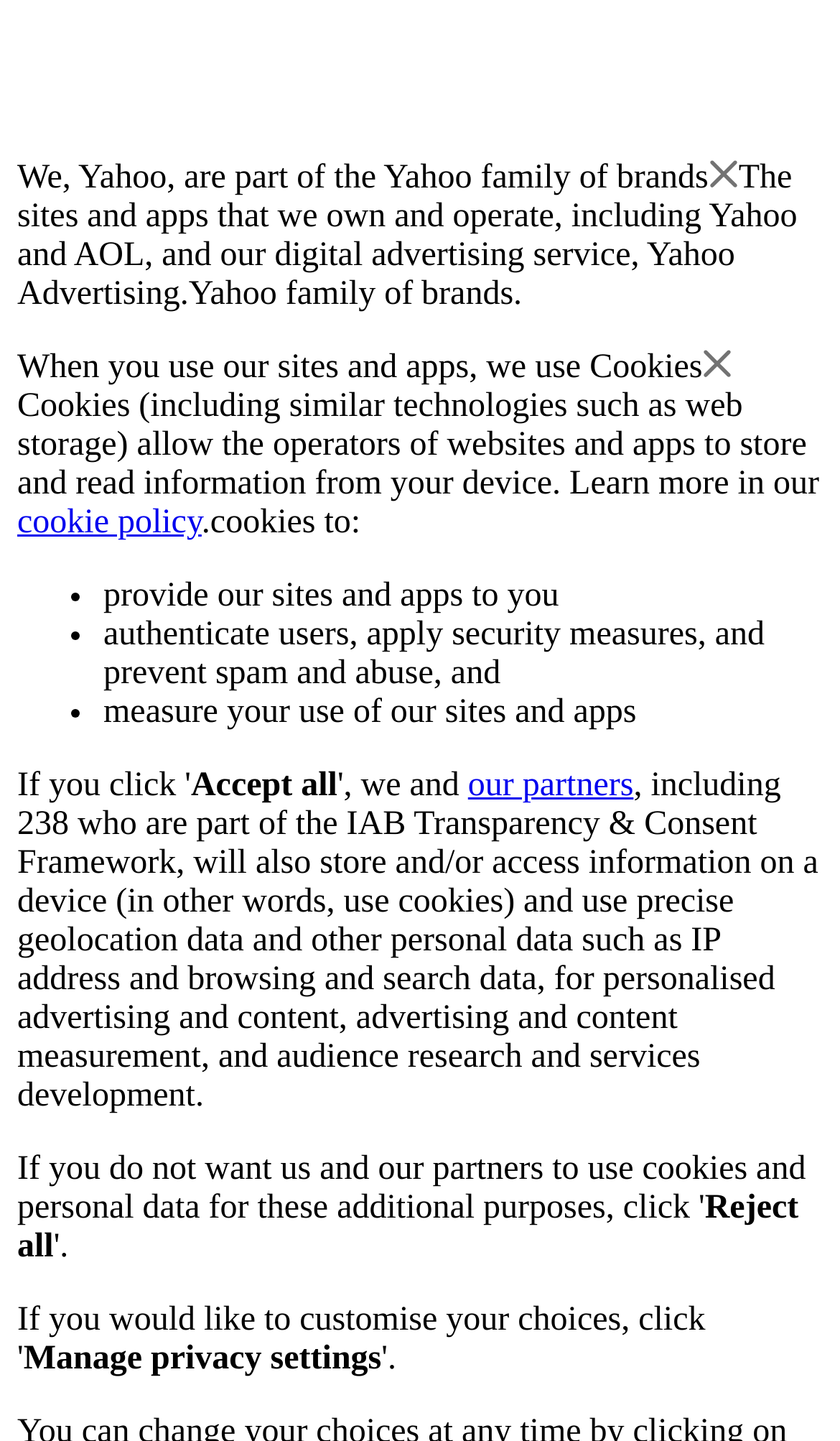What is Yahoo part of?
Please answer using one word or phrase, based on the screenshot.

Yahoo family of brands